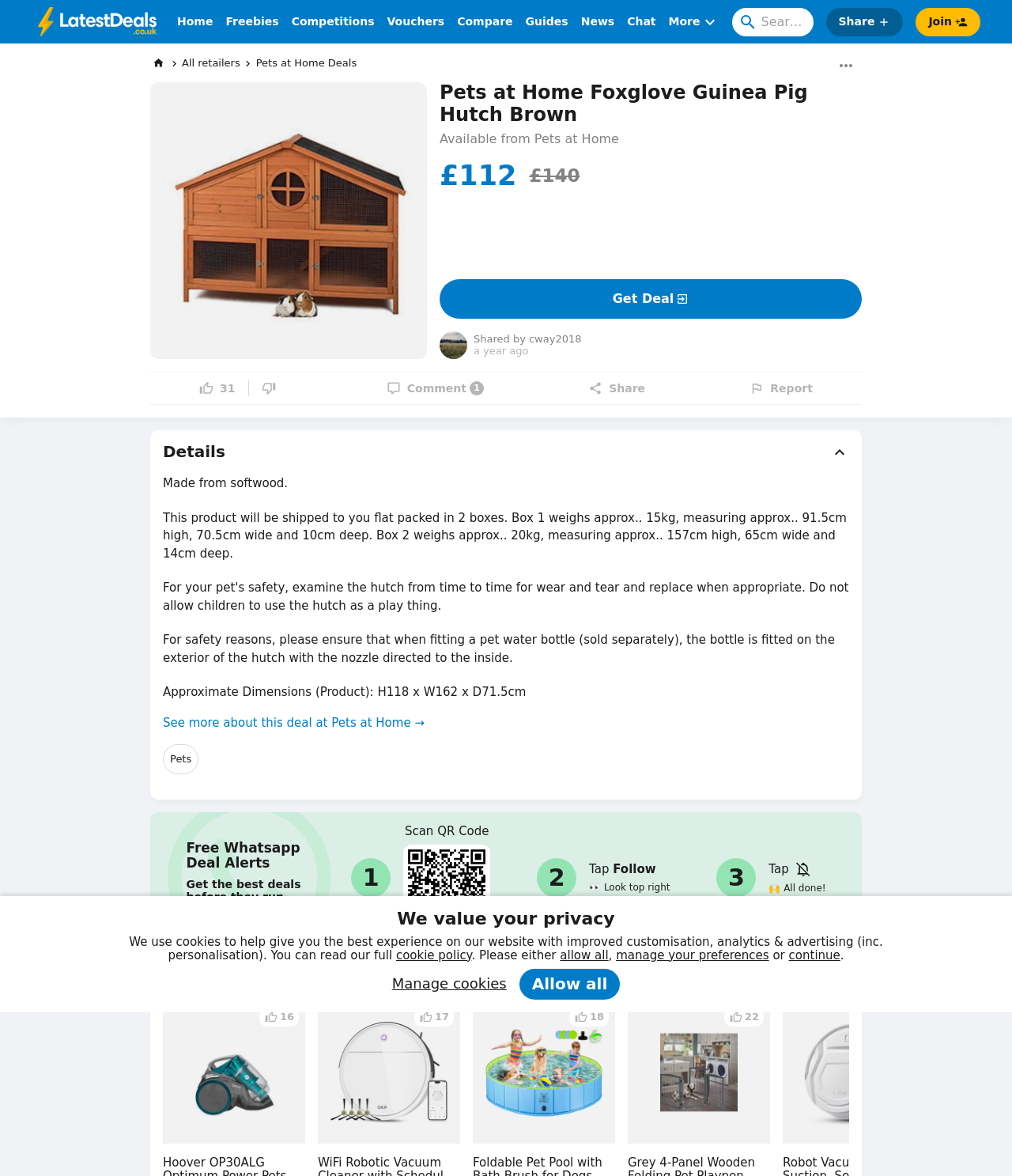What is the price of the Guinea Pig Hutch?
From the image, respond using a single word or phrase.

£112